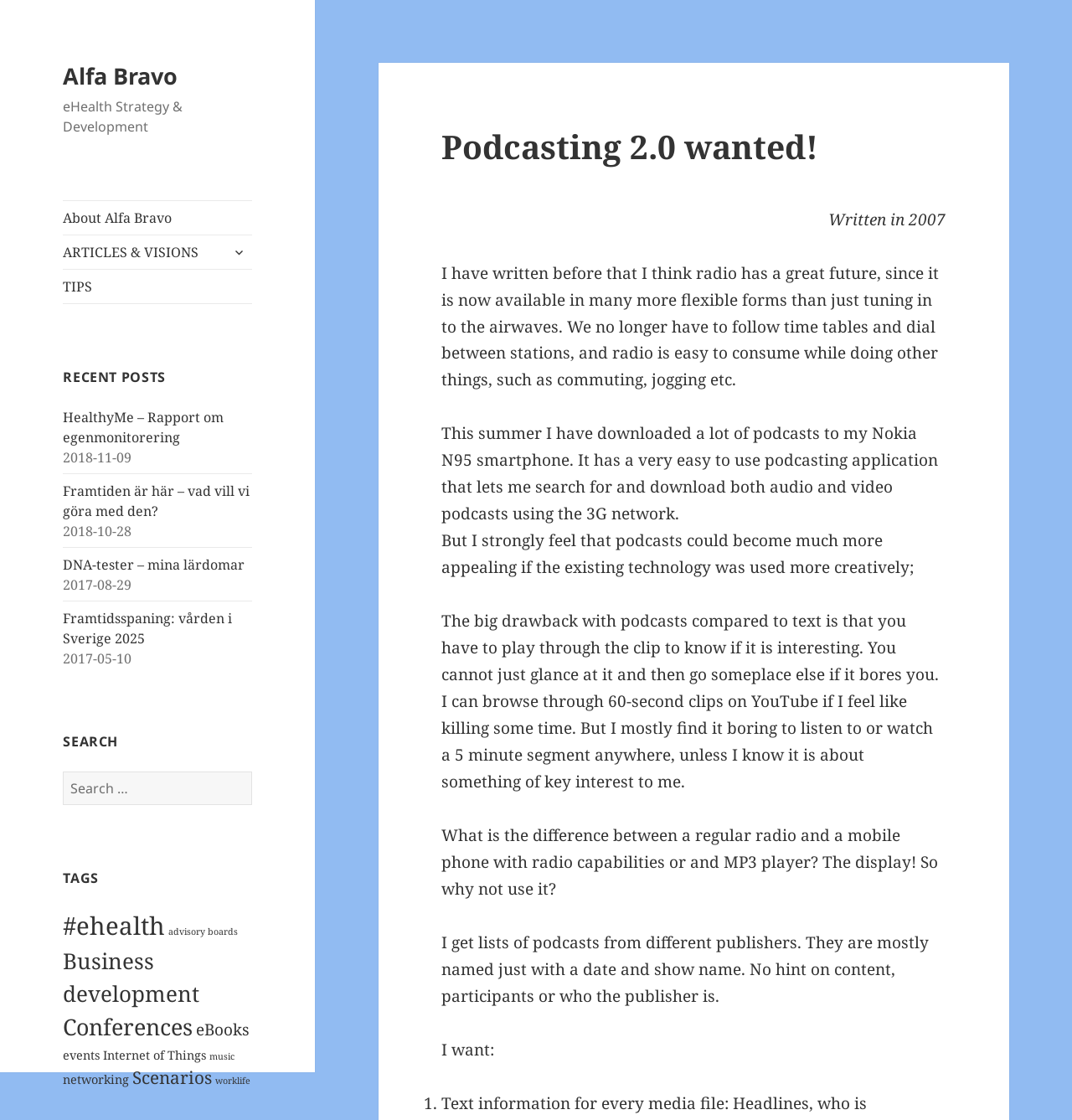What is the topic of the recent posts?
Use the screenshot to answer the question with a single word or phrase.

eHealth